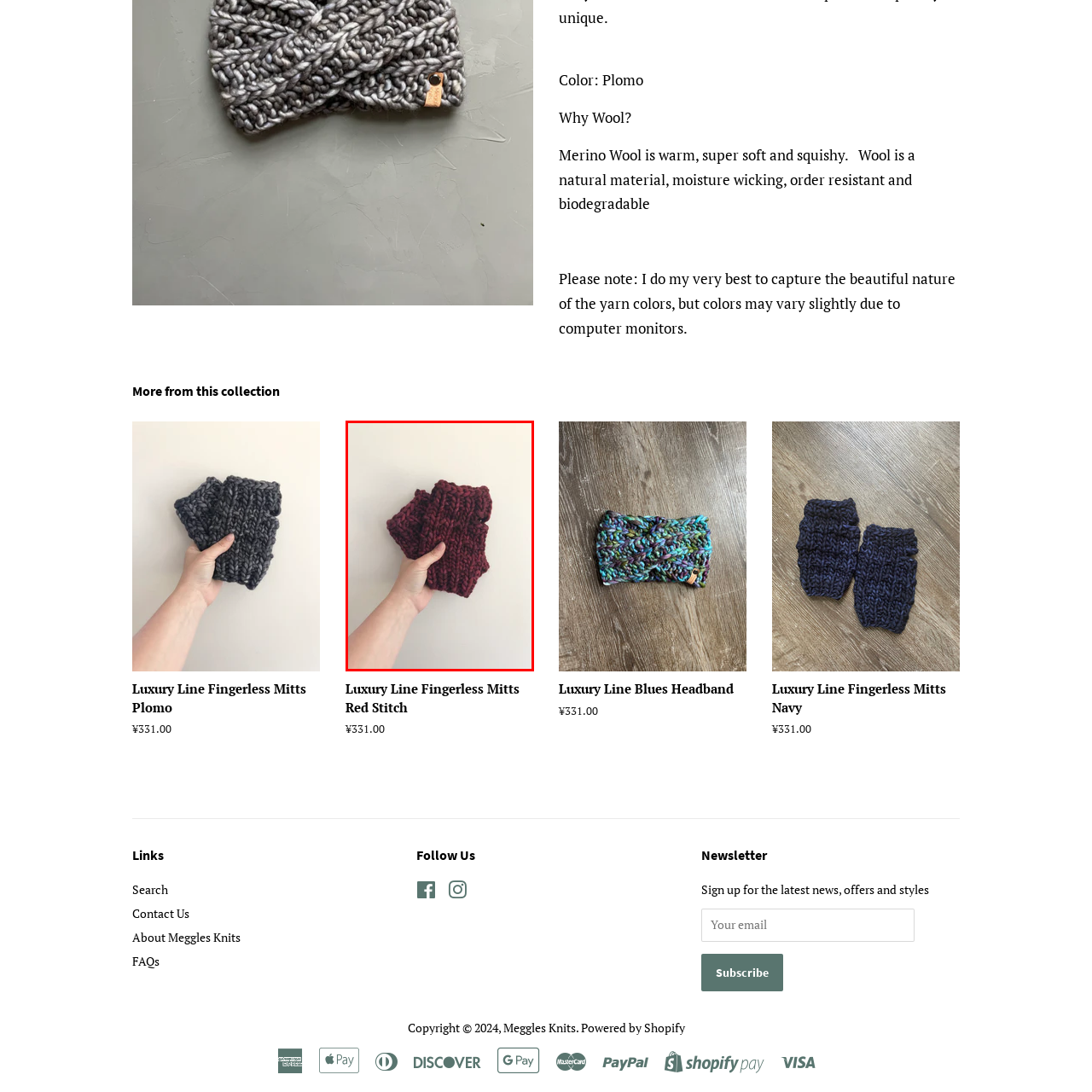Concentrate on the part of the image bordered in red, What is the purpose of the fingerless mitts? Answer concisely with a word or phrase.

Keeping hands warm